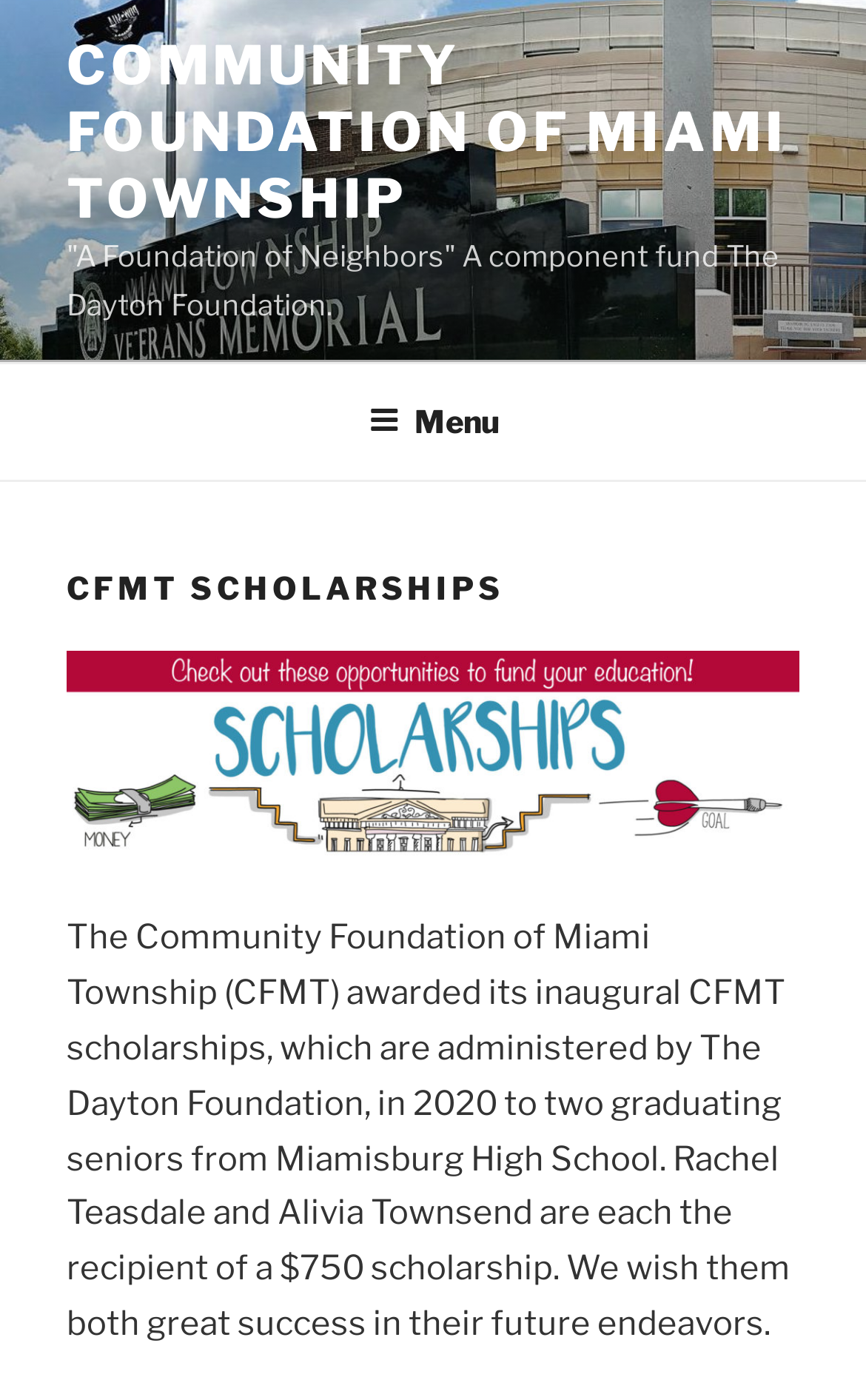Please use the details from the image to answer the following question comprehensively:
How many scholarships were awarded?

I found the answer by reading the StaticText element that describes the scholarship recipients, which mentions 'two graduating seniors from Miamisburg High School'.